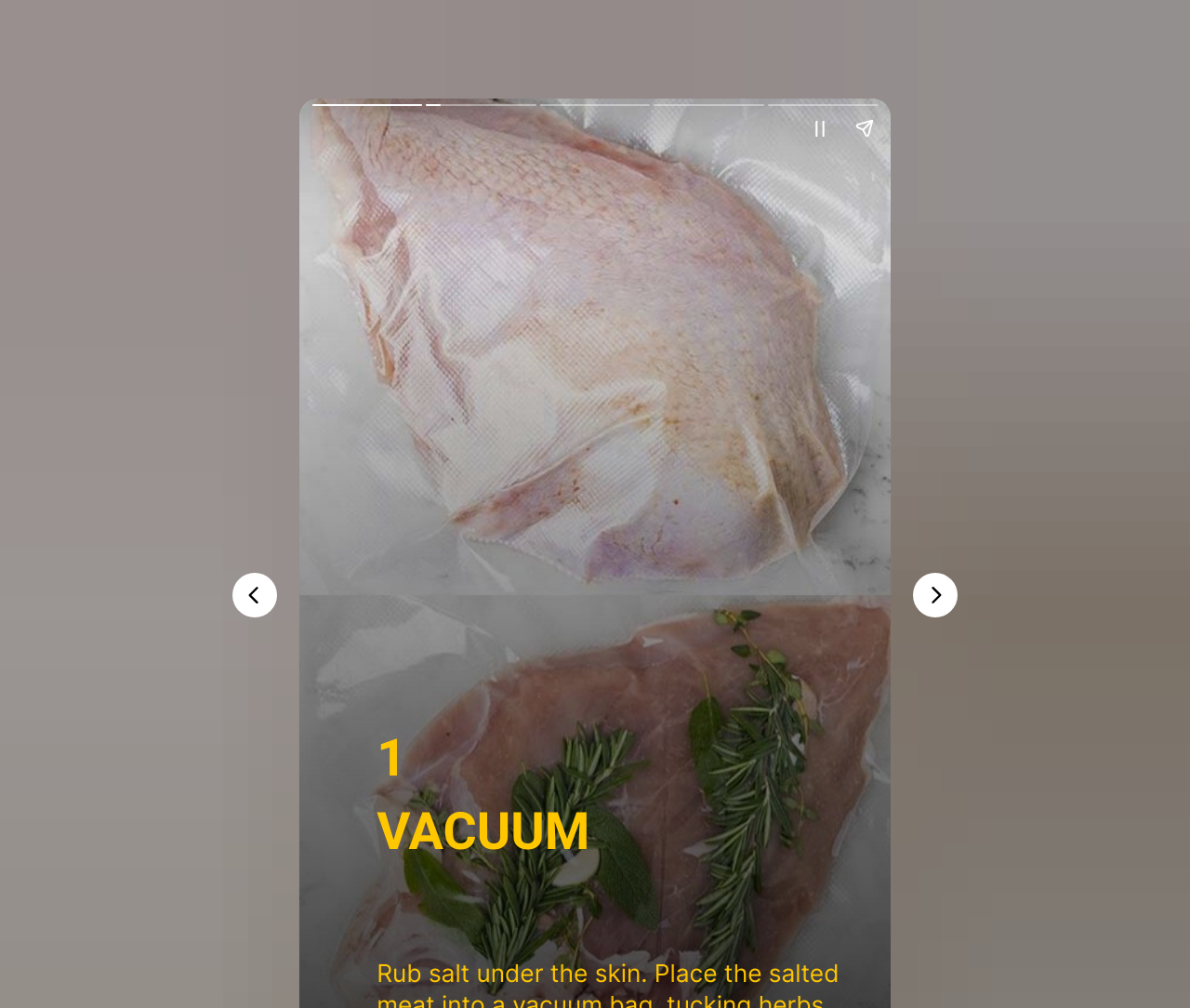How many navigation buttons are available?
Using the details from the image, give an elaborate explanation to answer the question.

There are four navigation buttons available on the page: 'Previous page', 'Next page', 'Pause story', and 'Share story'. These buttons allow the user to navigate through the content or share it with others.